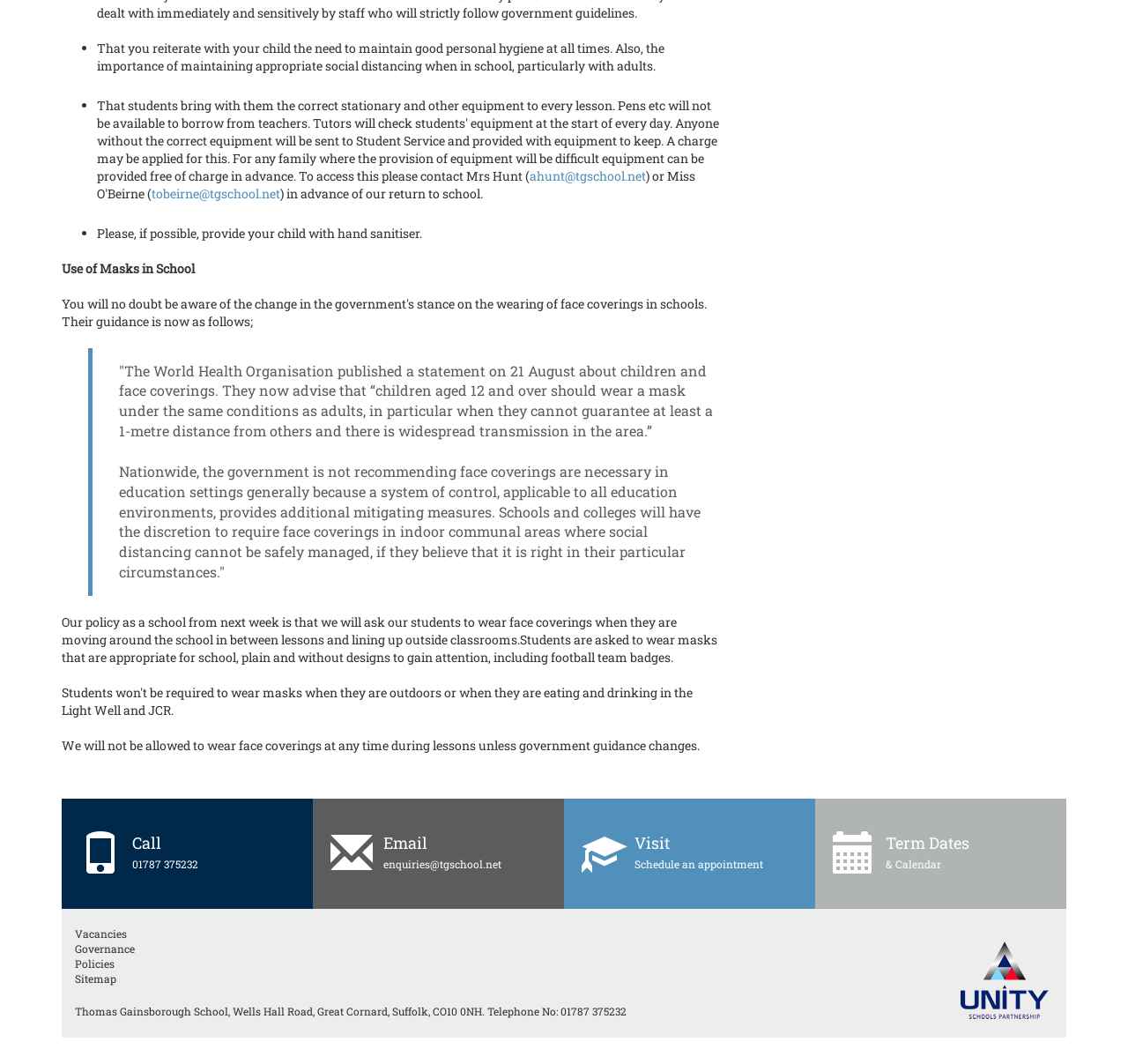Can you find the bounding box coordinates for the element that needs to be clicked to execute this instruction: "Email enquiries@tgschool.net"? The coordinates should be given as four float numbers between 0 and 1, i.e., [left, top, right, bottom].

[0.277, 0.76, 0.46, 0.845]